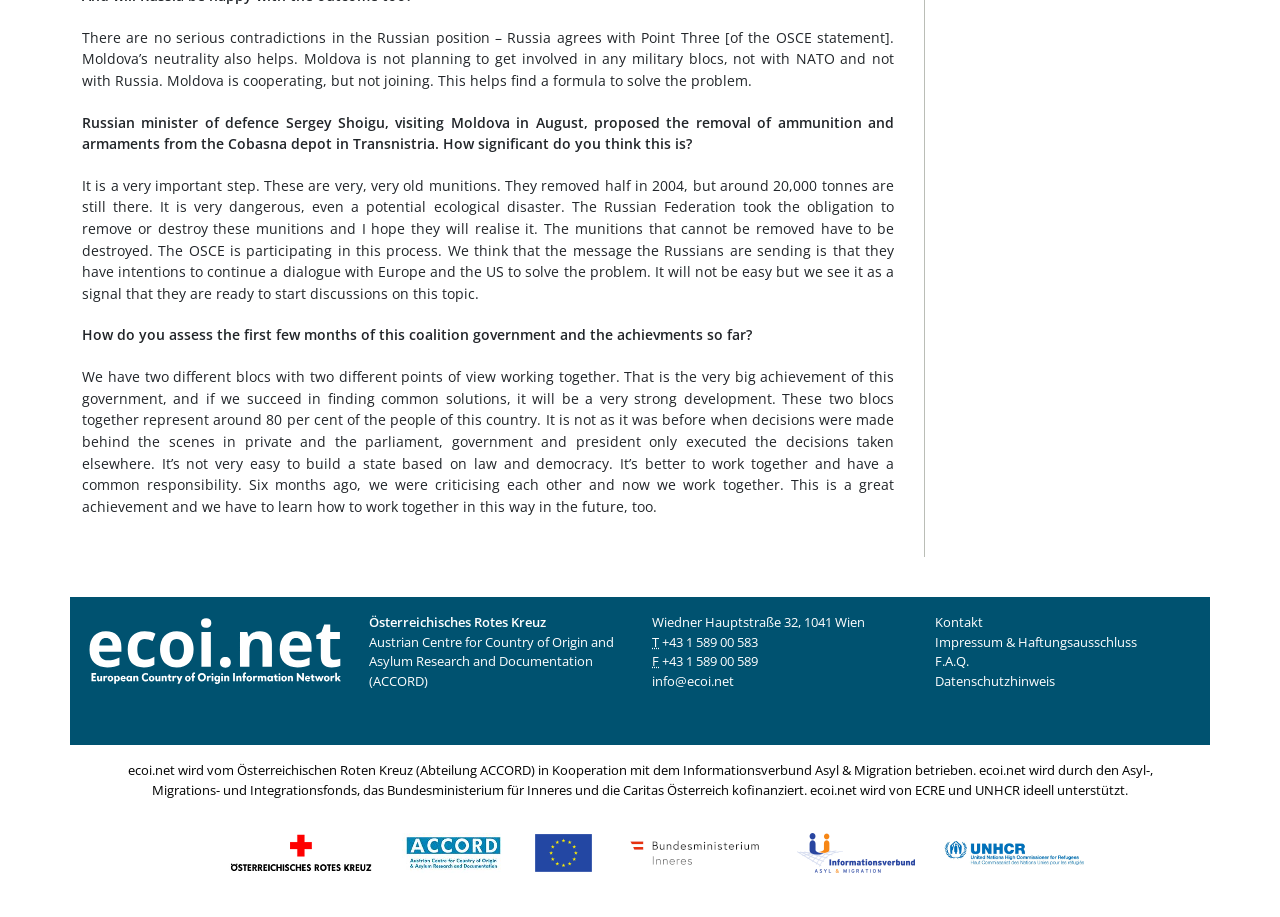What is the name of the organization operating ecoi.net?
Refer to the image and provide a concise answer in one word or phrase.

Österreichisches Rotes Kreuz